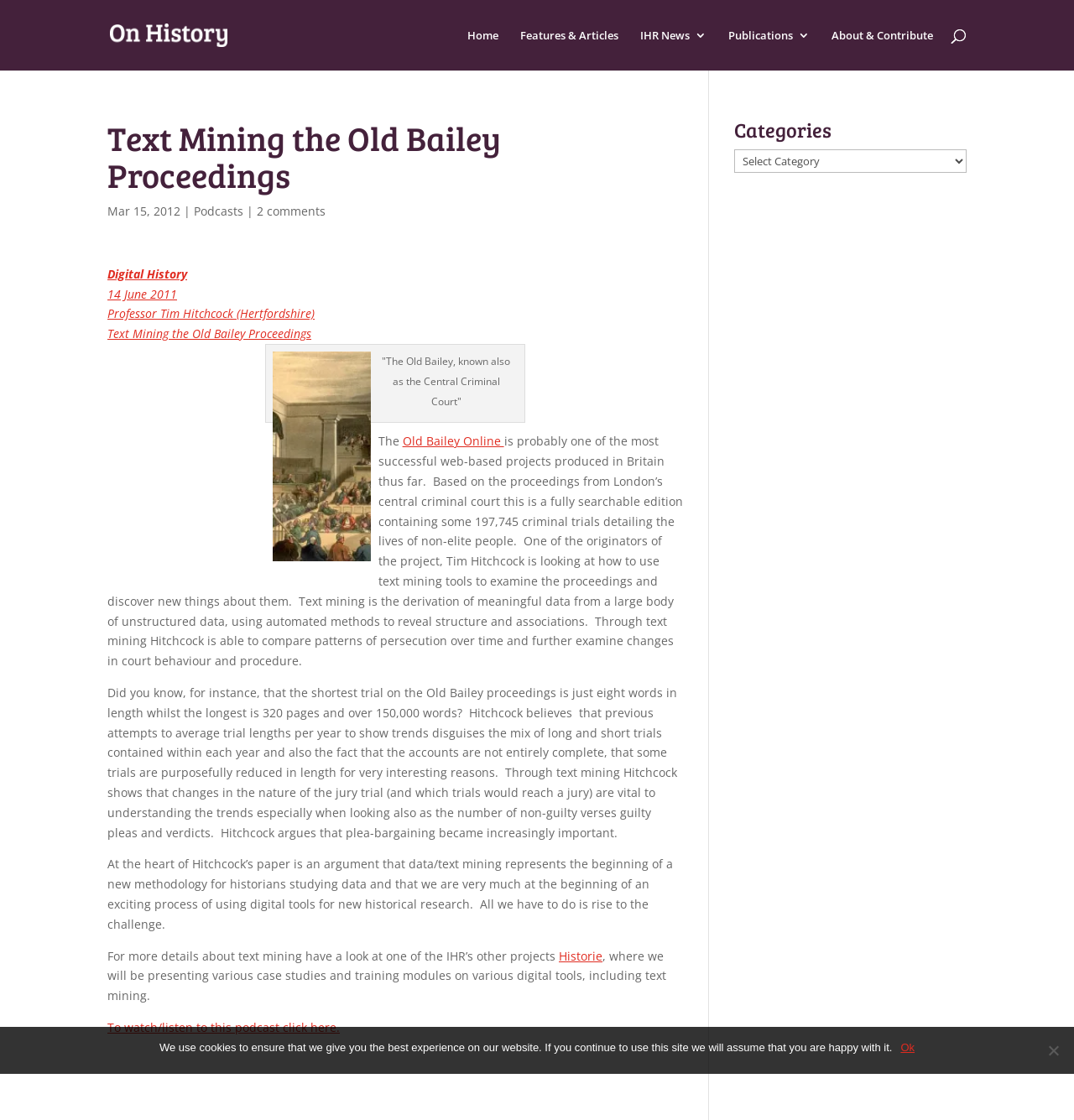Extract the primary header of the webpage and generate its text.

Text Mining the Old Bailey Proceedings